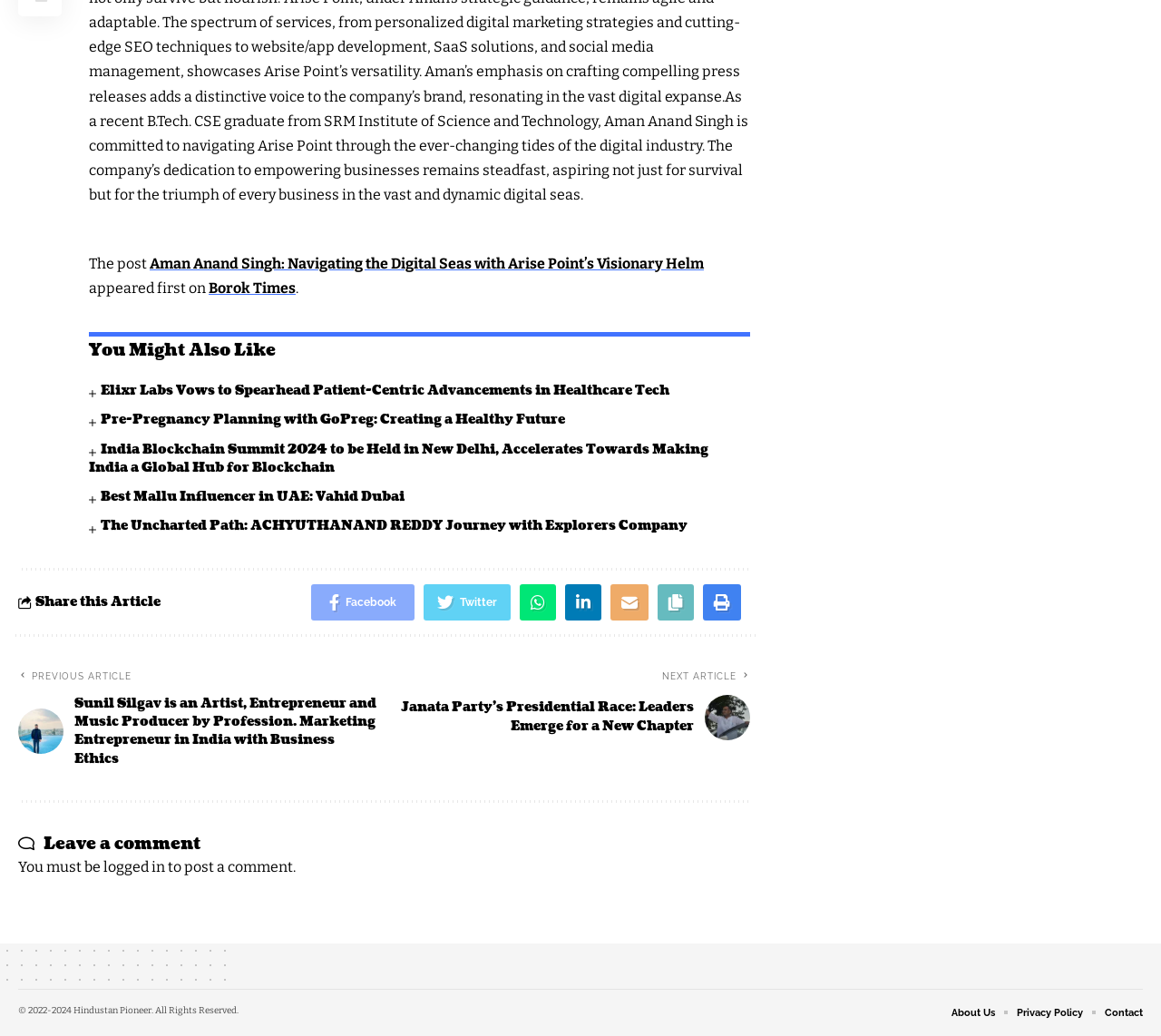Locate and provide the bounding box coordinates for the HTML element that matches this description: "Contact".

[0.952, 0.968, 0.984, 0.986]